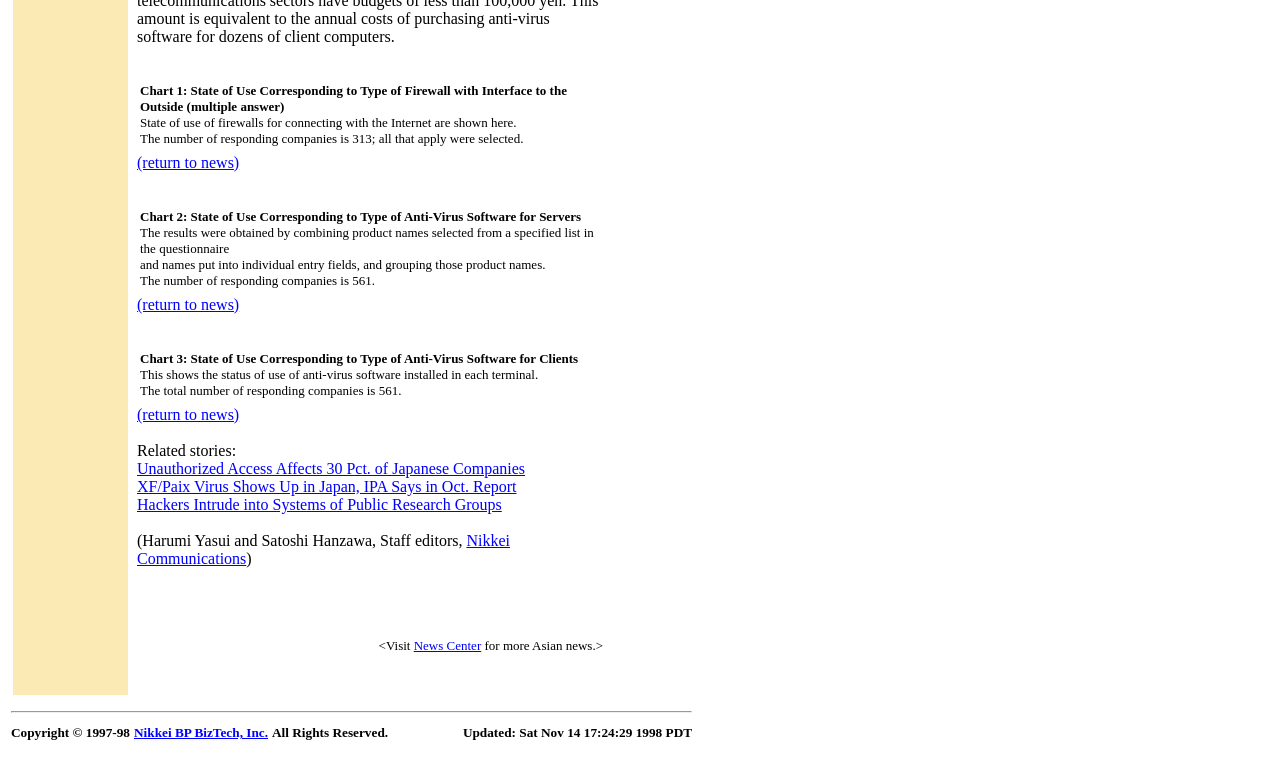Please identify the coordinates of the bounding box for the clickable region that will accomplish this instruction: "Click the ABOUT link".

None